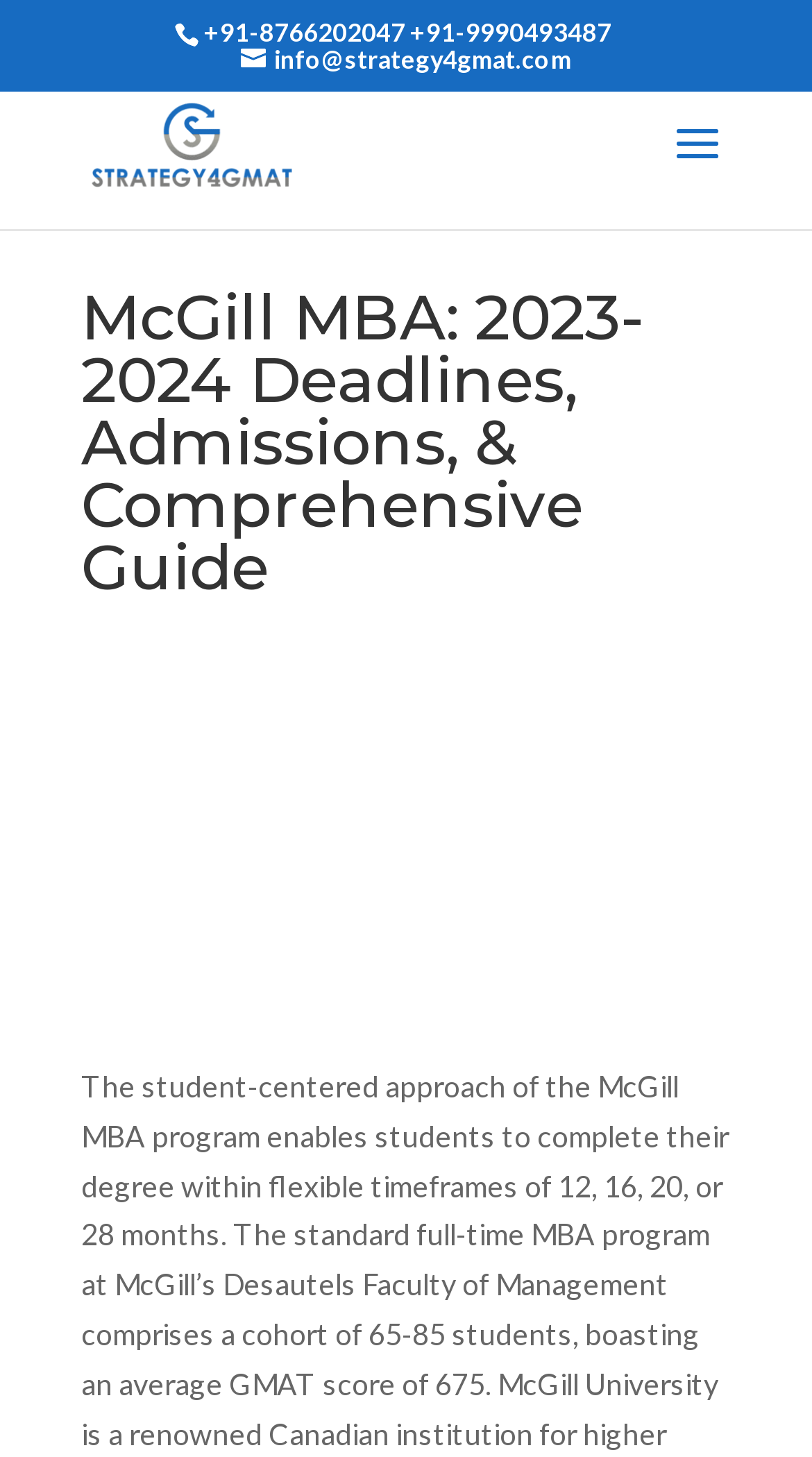What is the name of the organization providing the MBA guide?
Please give a well-detailed answer to the question.

I found the name of the organization by looking at the link and image descriptions, specifically the ones with the text 'Strategy4GMAT' which is likely the name of the organization providing the MBA guide.